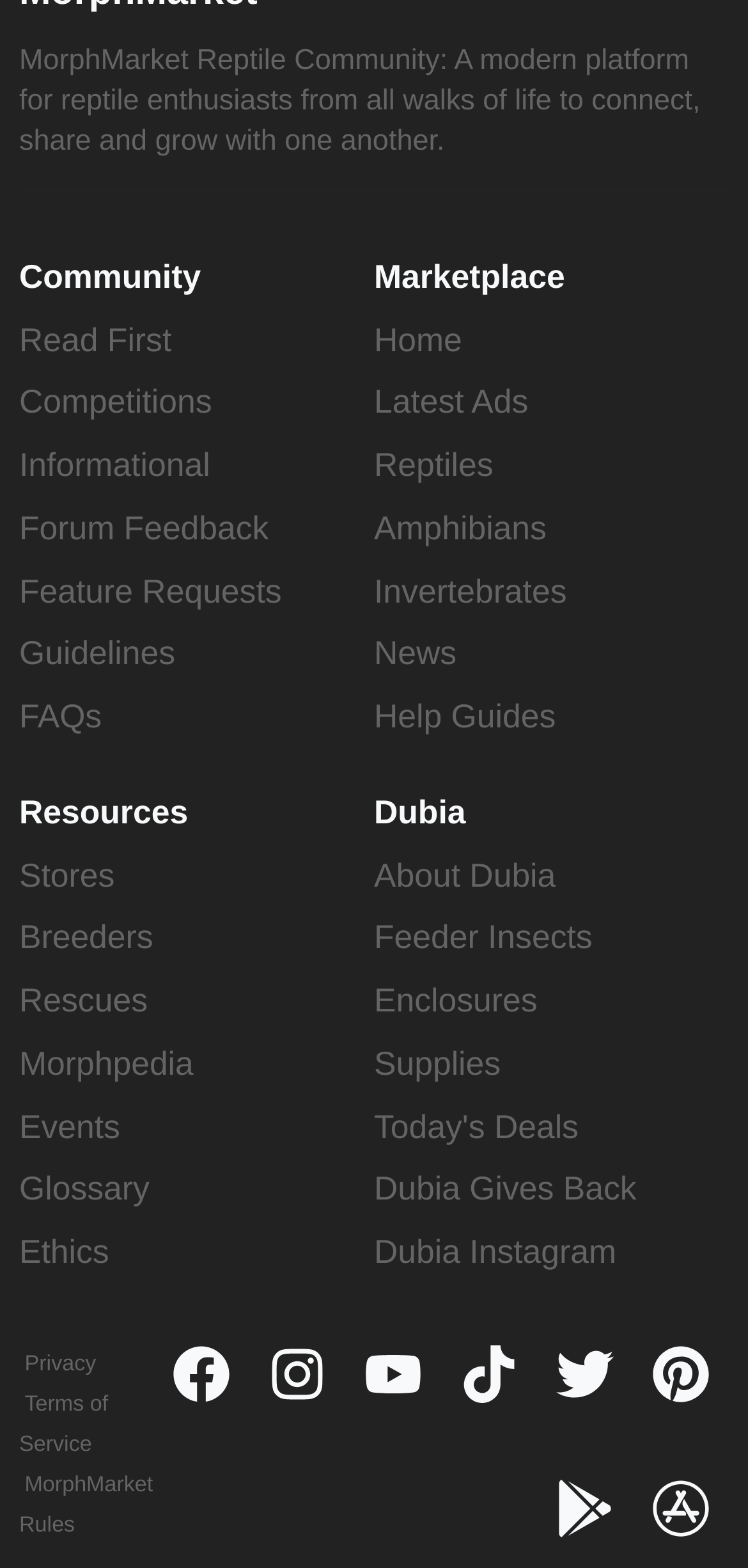Locate the bounding box coordinates of the element you need to click to accomplish the task described by this instruction: "Read the first announcement".

[0.026, 0.204, 0.229, 0.228]